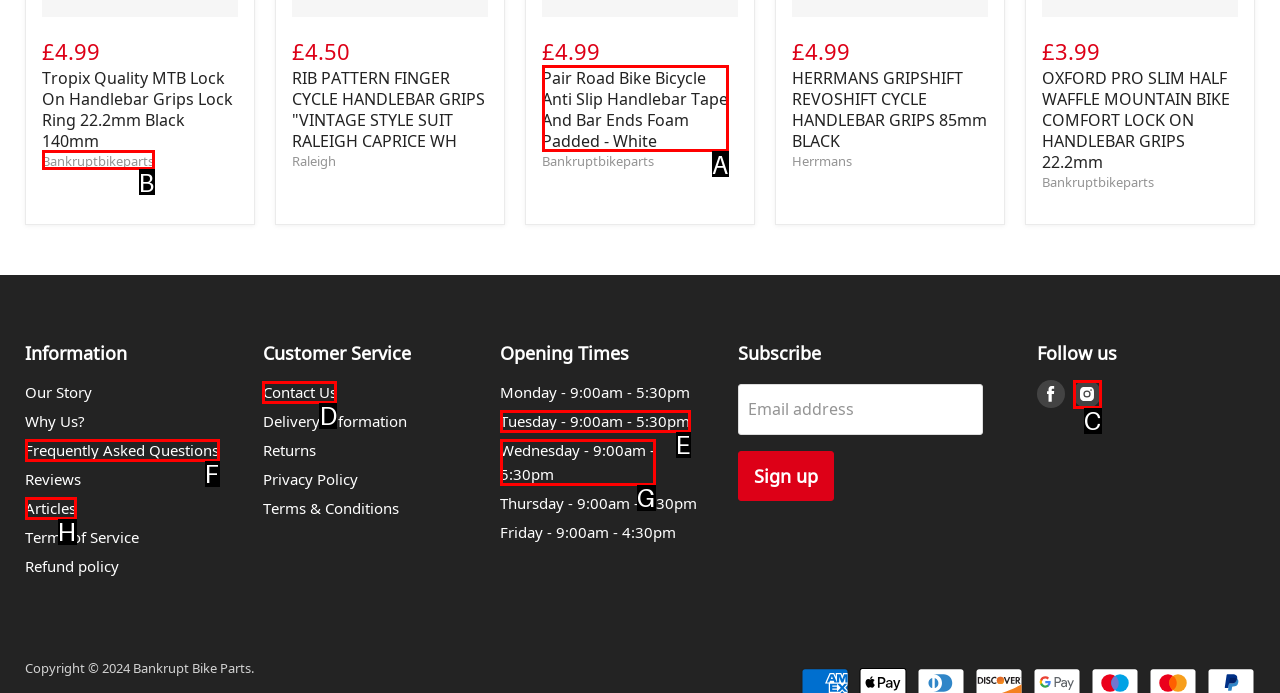Based on the description: Find us on Instagram, identify the matching HTML element. Reply with the letter of the correct option directly.

C